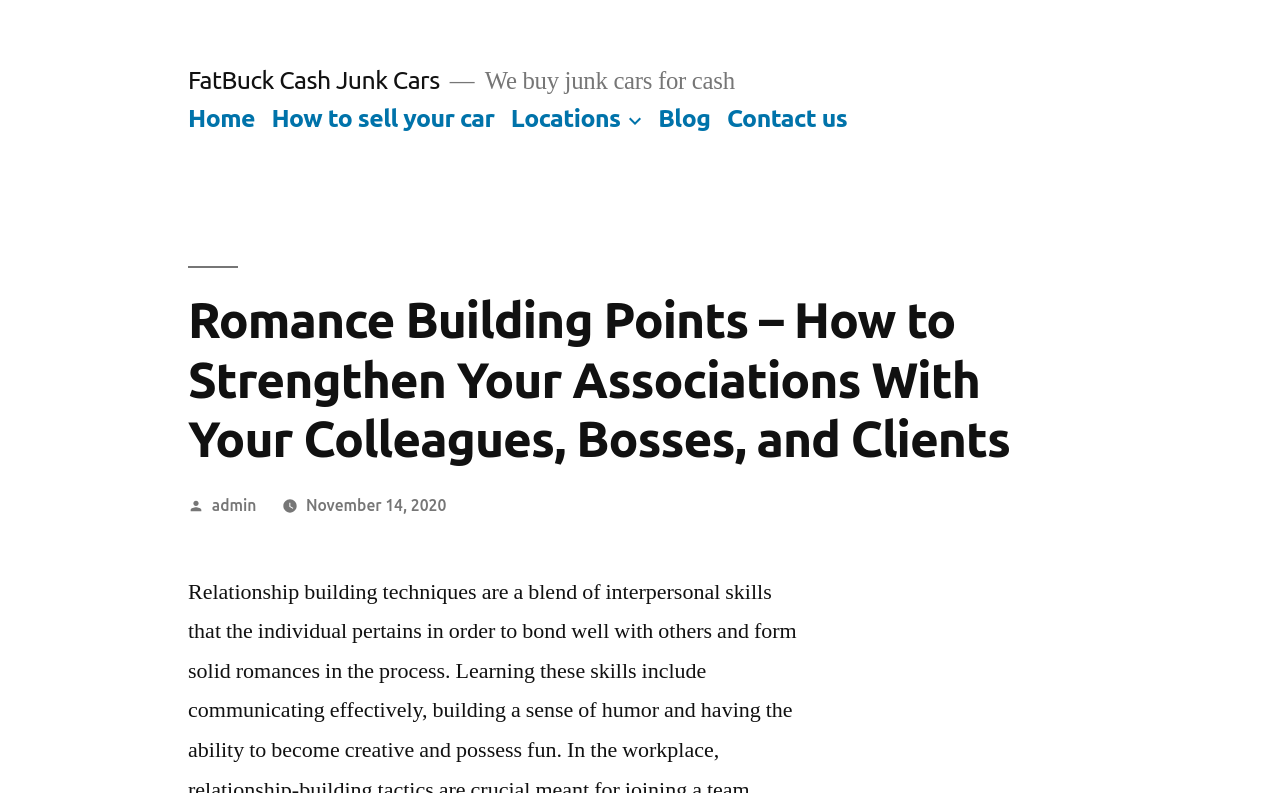What is the company name?
Please provide a comprehensive answer to the question based on the webpage screenshot.

I determined the company name by looking at the link at the top of the page, which has the text 'FatBuck Cash Junk Cars'. This suggests that the company name is FatBuck Cash Junk Cars.